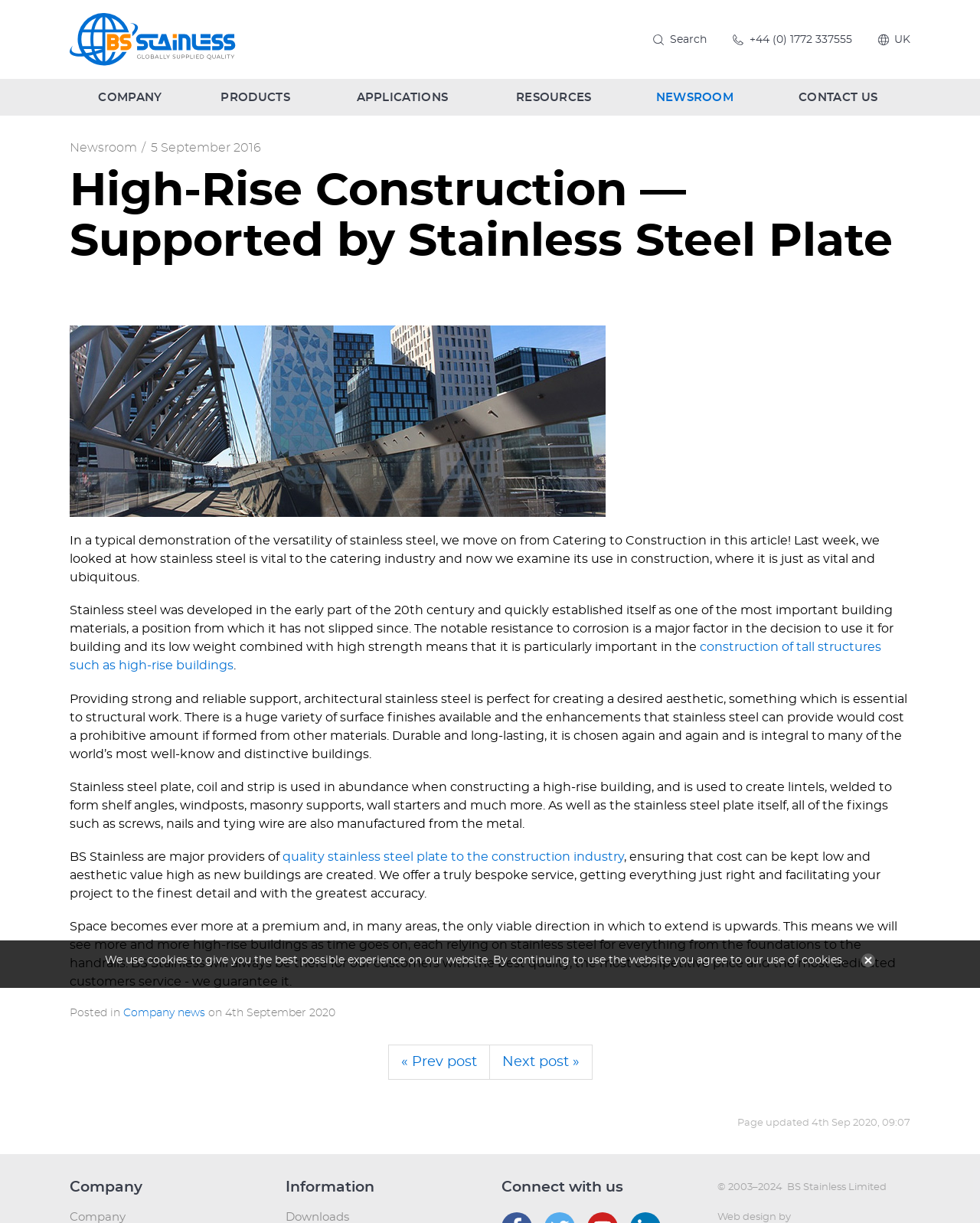Generate a comprehensive description of the webpage.

The webpage is about high-rise construction and the role of stainless steel in it. At the top left, there is a logo of BS Stainless Limited, which is also a link. Next to it, there is a layout table with several links, including "Search", a phone number, and a UK flag. Below this, there is a navigation menu with links to "COMPANY", "PRODUCTS", "APPLICATIONS", "RESOURCES", "NEWSROOM", and "CONTACT US".

The main content of the webpage is an article about high-rise construction and the importance of stainless steel in it. The article has a heading "High-Rise Construction — Supported by Stainless Steel Plate" and is accompanied by an image. The text explains how stainless steel is used in construction, its benefits, and how it is used to create various components of high-rise buildings. There are also links to related topics, such as "construction of tall structures such as high-rise buildings" and "quality stainless steel plate to the construction industry".

At the bottom of the article, there are links to "Company news" and a timestamp indicating when the article was posted. There are also links to previous and next posts. Below this, there is a footer section with links to "Company", "Information", and "Connect with us". There is also a copyright notice and a link to BS Stainless Limited. Finally, there is a cookie policy notice at the very bottom of the page.